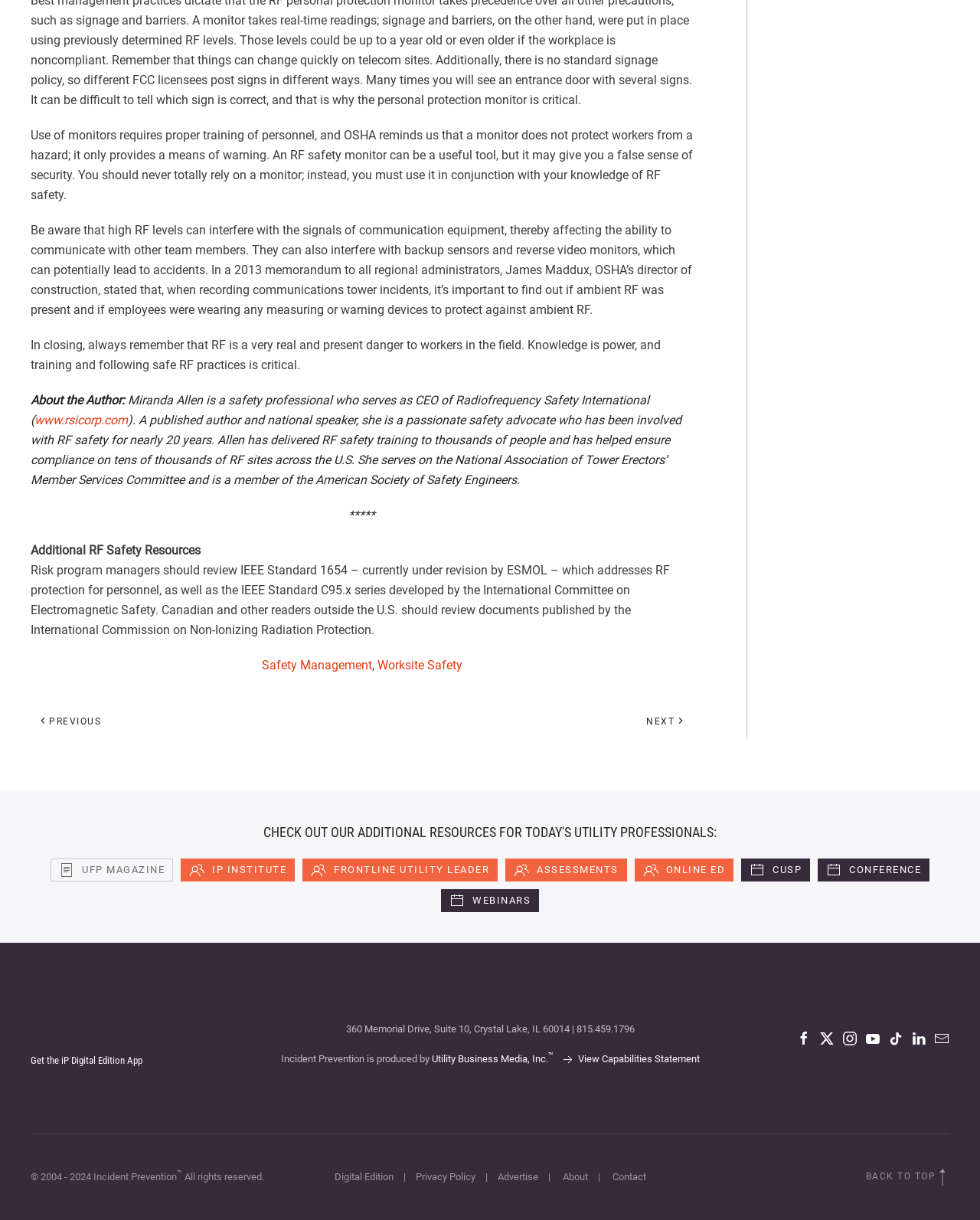Provide the bounding box coordinates of the area you need to click to execute the following instruction: "Read about 'RF Safety Resources'".

[0.031, 0.445, 0.205, 0.457]